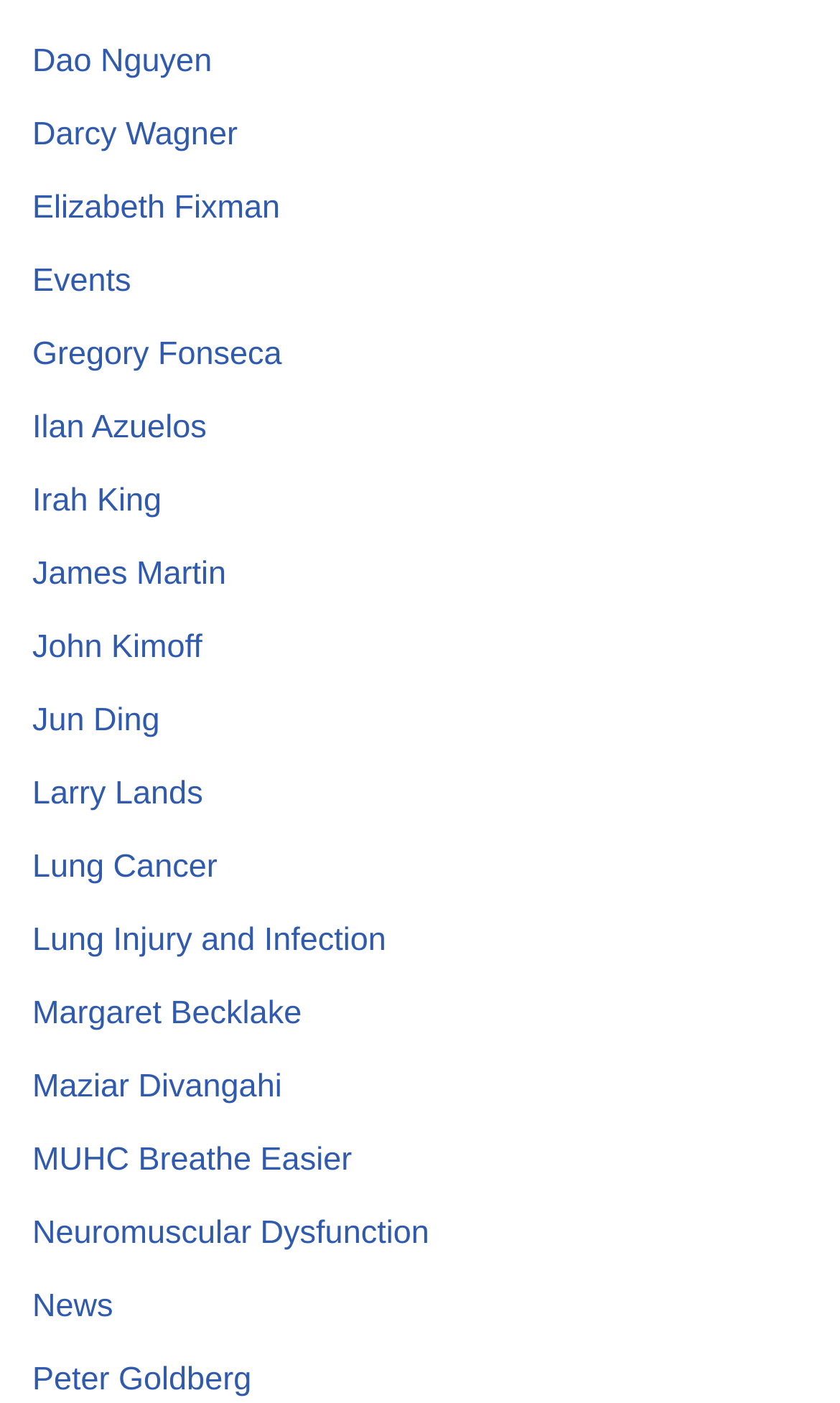What is the first name of the person linked at the top?
Using the information from the image, give a concise answer in one word or a short phrase.

Dao